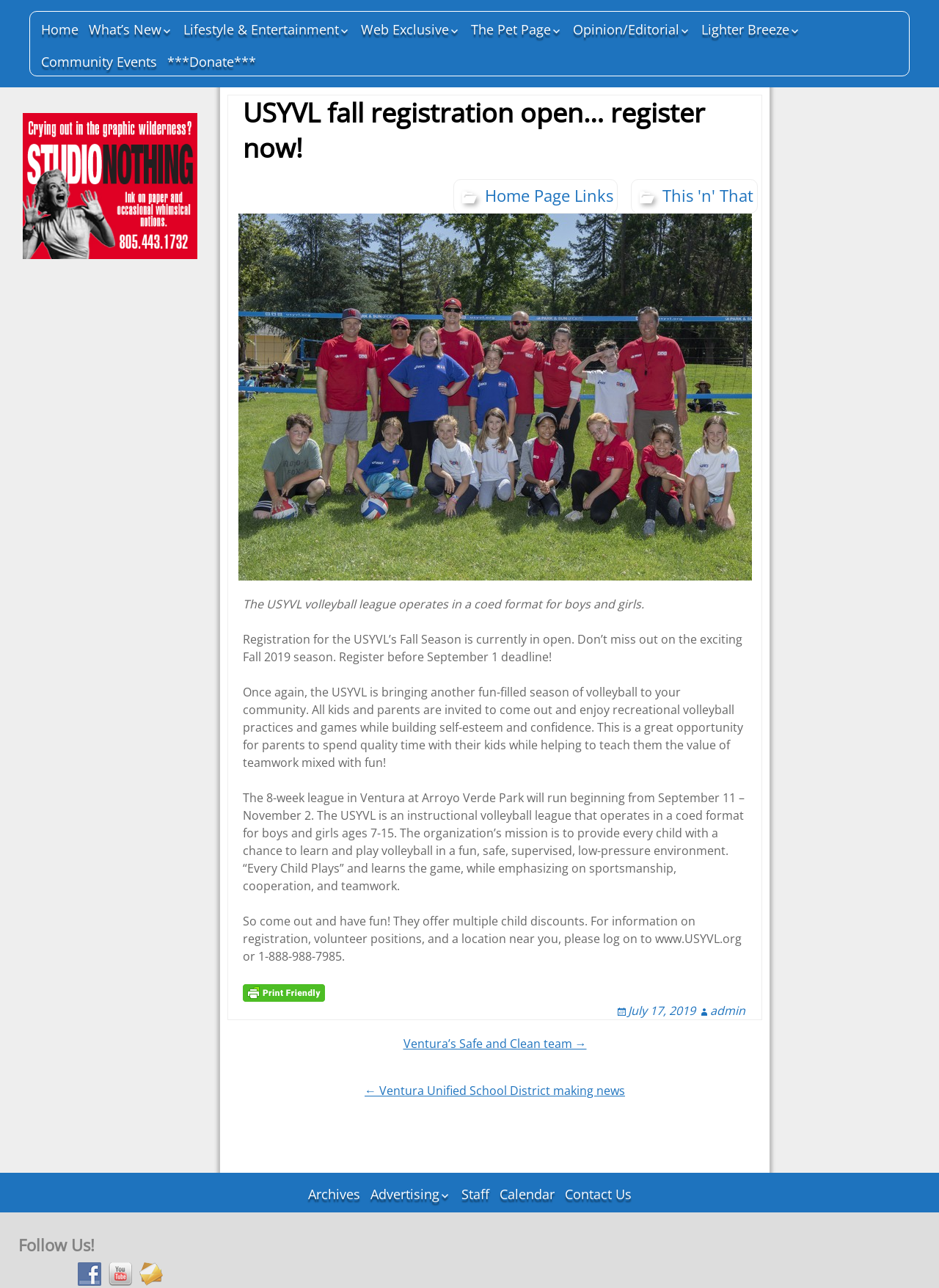From the given element description: "parent_node: Skip to content", find the bounding box for the UI element. Provide the coordinates as four float numbers between 0 and 1, in the order [left, top, right, bottom].

None